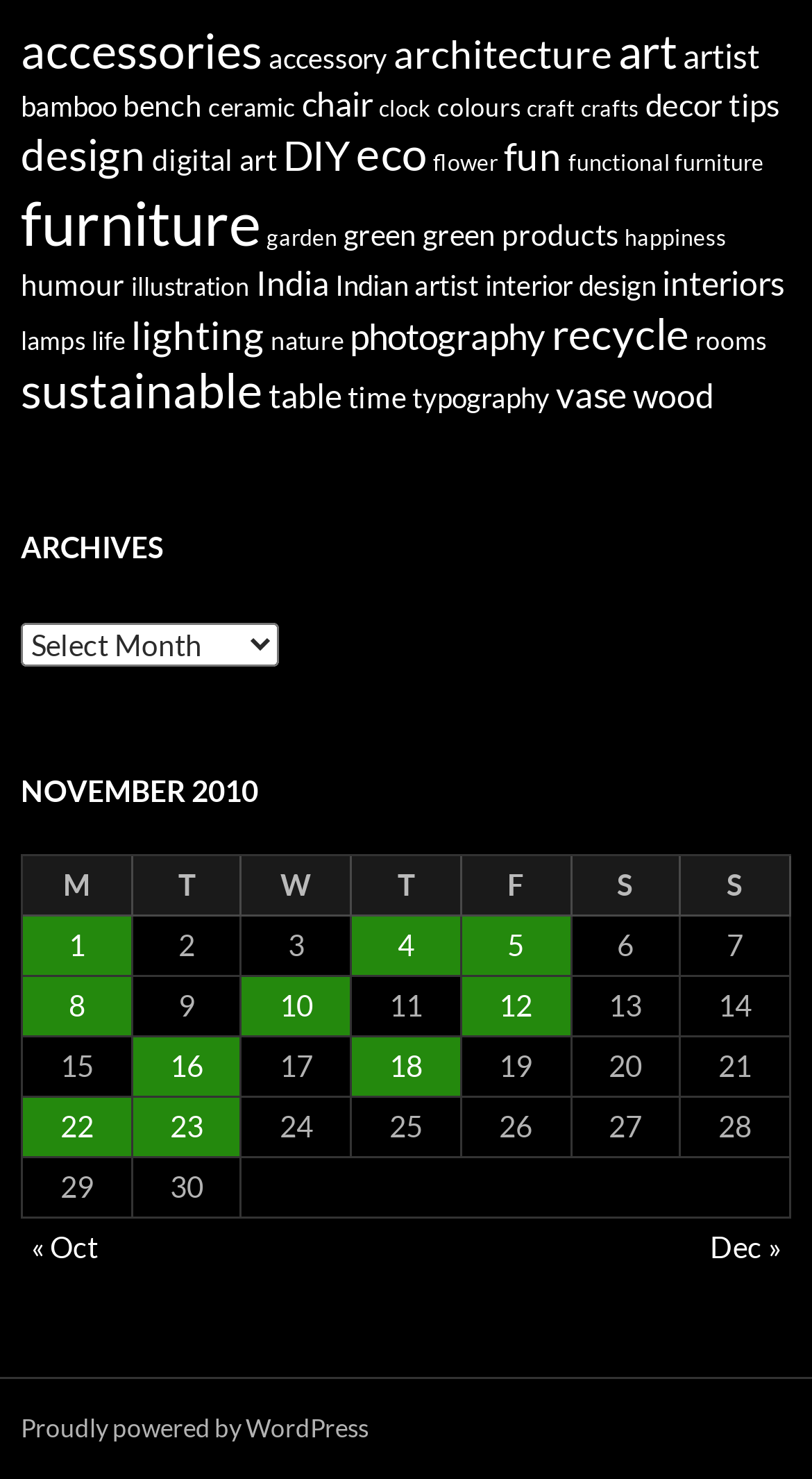Show the bounding box coordinates for the element that needs to be clicked to execute the following instruction: "explore furniture". Provide the coordinates in the form of four float numbers between 0 and 1, i.e., [left, top, right, bottom].

[0.026, 0.126, 0.321, 0.175]